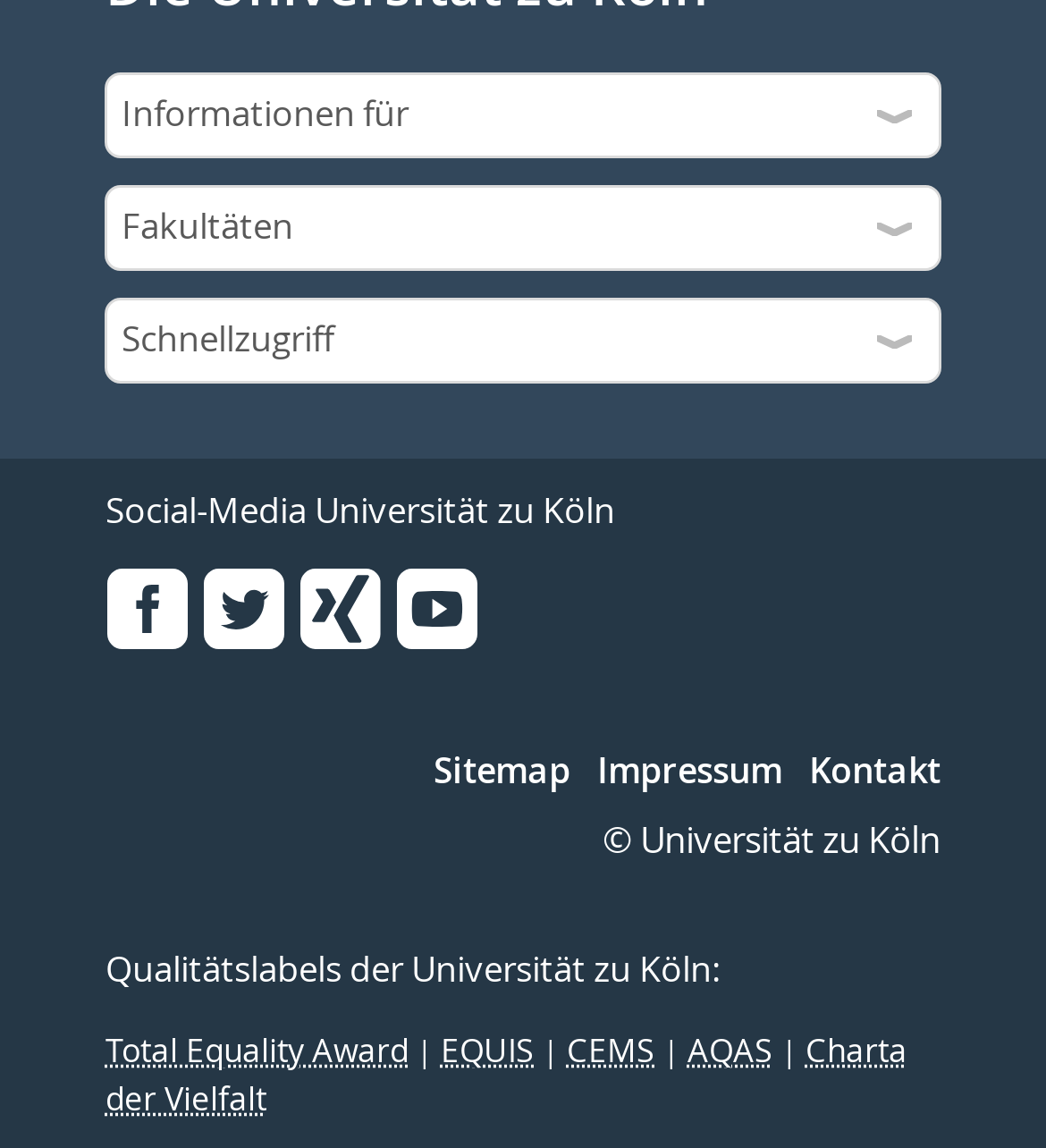Show the bounding box coordinates for the element that needs to be clicked to execute the following instruction: "Contact the university". Provide the coordinates in the form of four float numbers between 0 and 1, i.e., [left, top, right, bottom].

[0.773, 0.655, 0.899, 0.691]